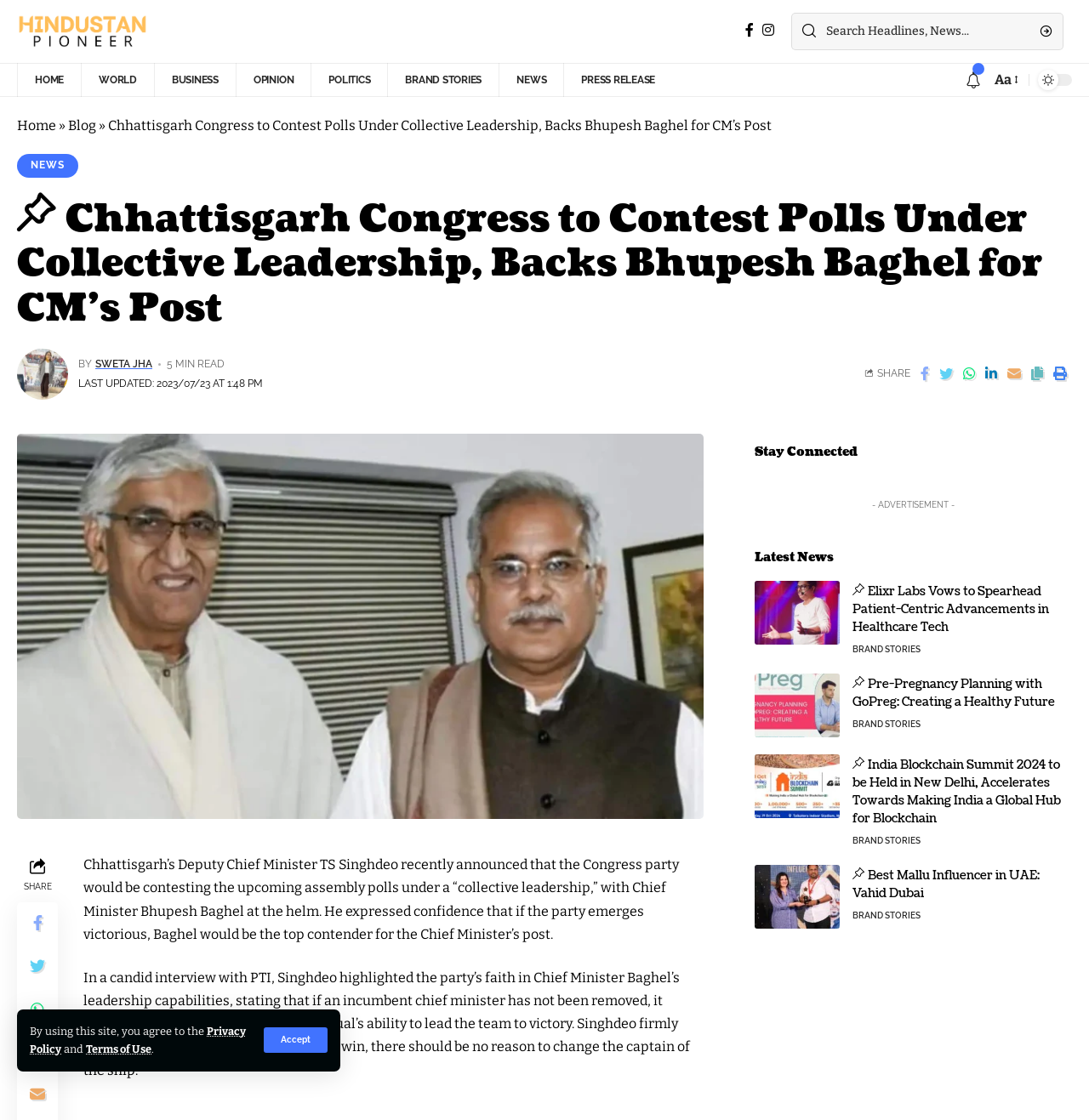From the image, can you give a detailed response to the question below:
How many social media sharing options are available?

The social media sharing options are located at the bottom of the article content, and they include Facebook, Twitter, LinkedIn, WhatsApp, Pinterest, and Reddit. Therefore, there are 6 social media sharing options available.